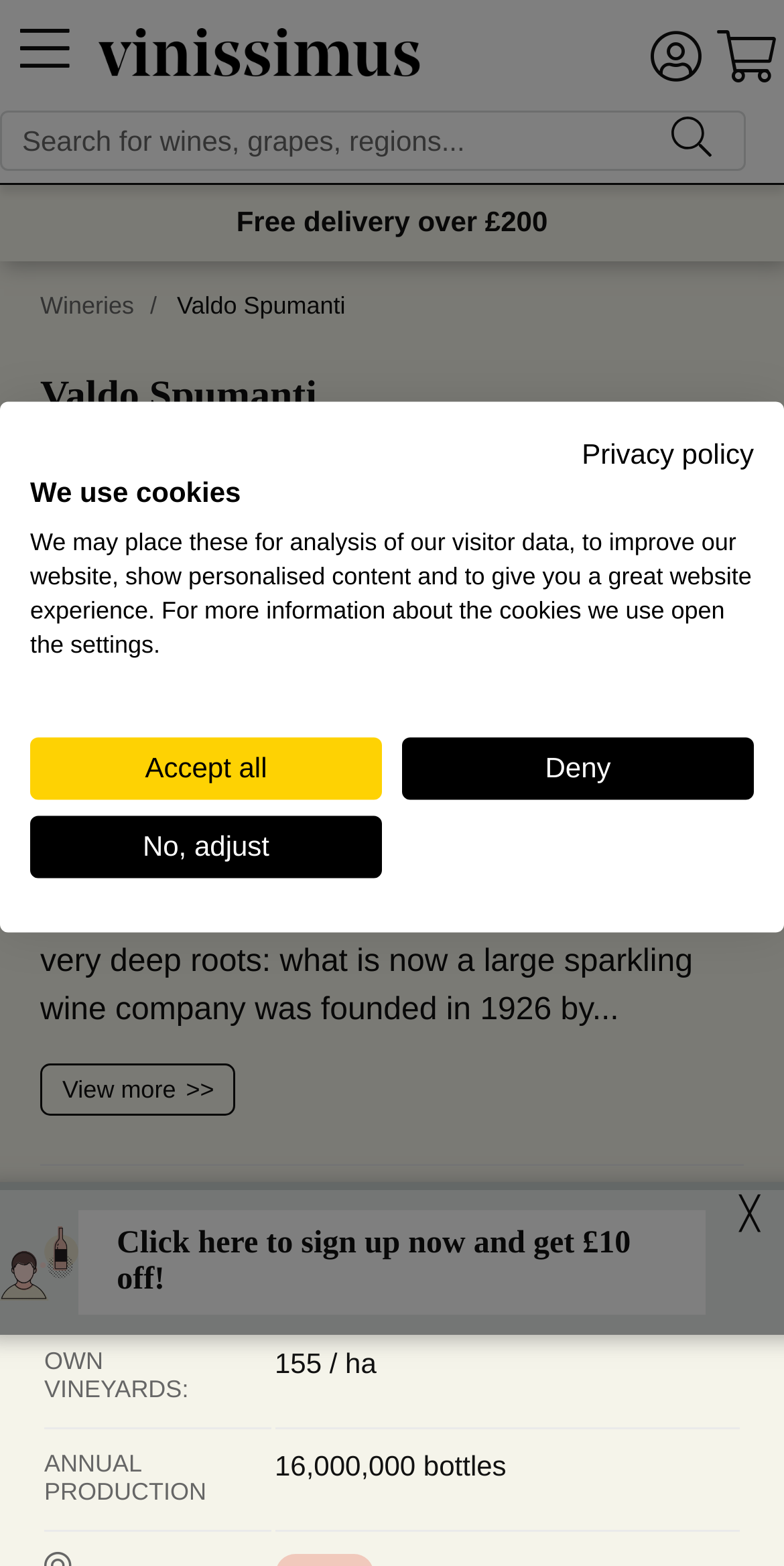What is the minimum order value for free delivery? Refer to the image and provide a one-word or short phrase answer.

£200